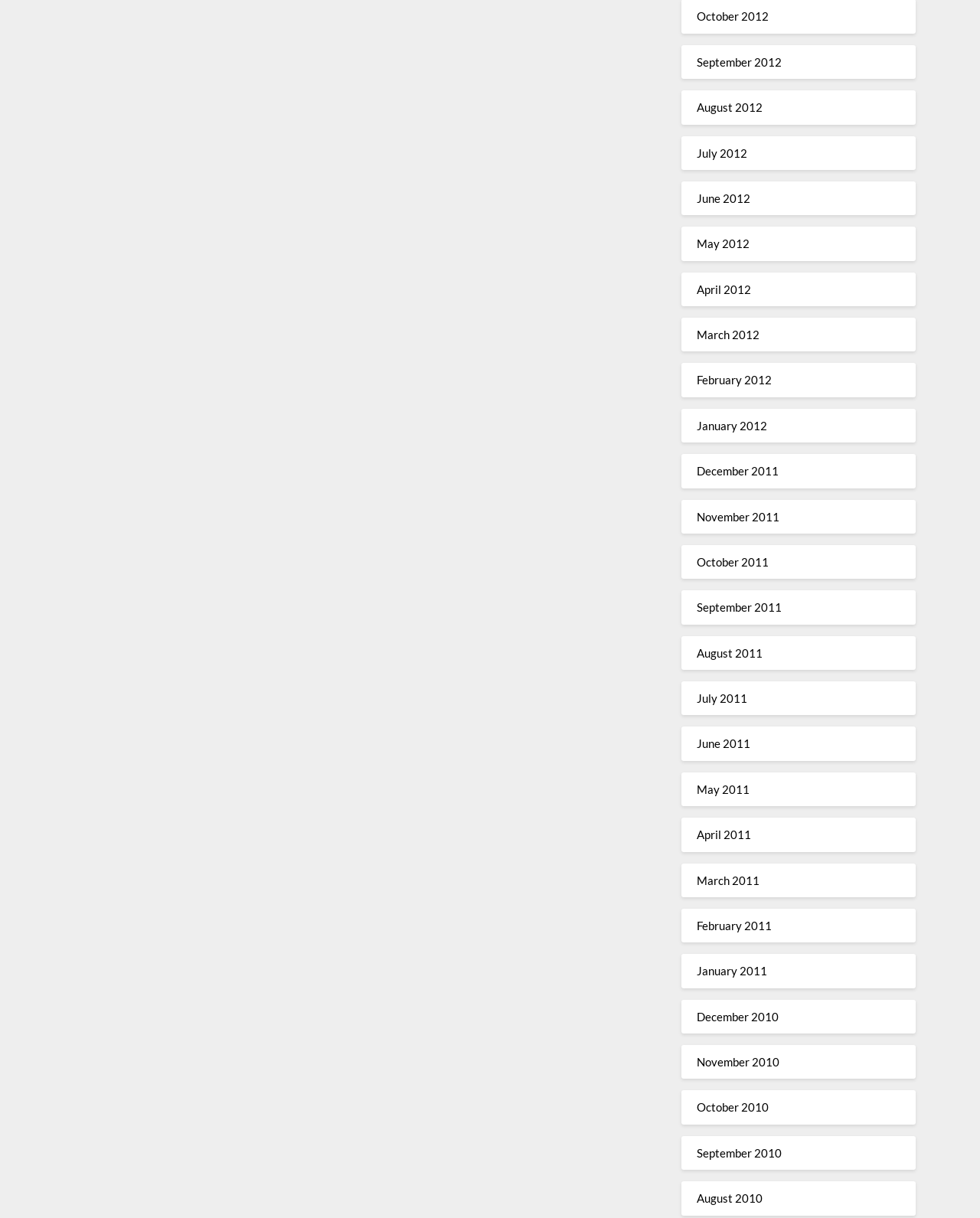Please locate the bounding box coordinates of the element that should be clicked to complete the given instruction: "view September 2011".

[0.711, 0.493, 0.798, 0.504]